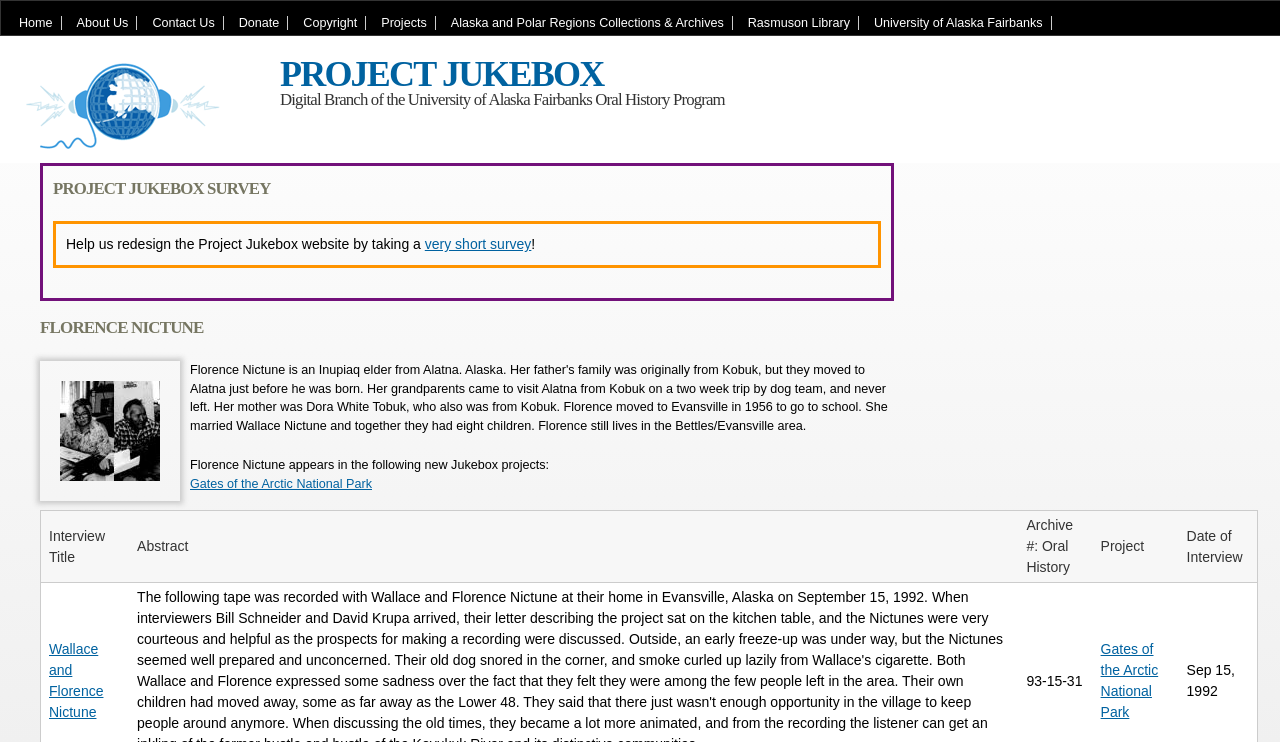Can you provide the bounding box coordinates for the element that should be clicked to implement the instruction: "Explore the 'Florence and Wallace Nictune' project"?

[0.031, 0.652, 0.141, 0.671]